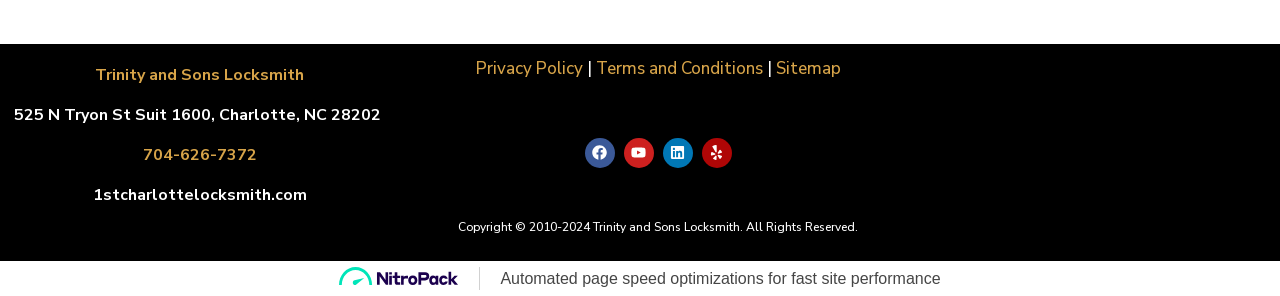Given the webpage screenshot, identify the bounding box of the UI element that matches this description: "704-626-7372".

[0.112, 0.487, 0.201, 0.561]